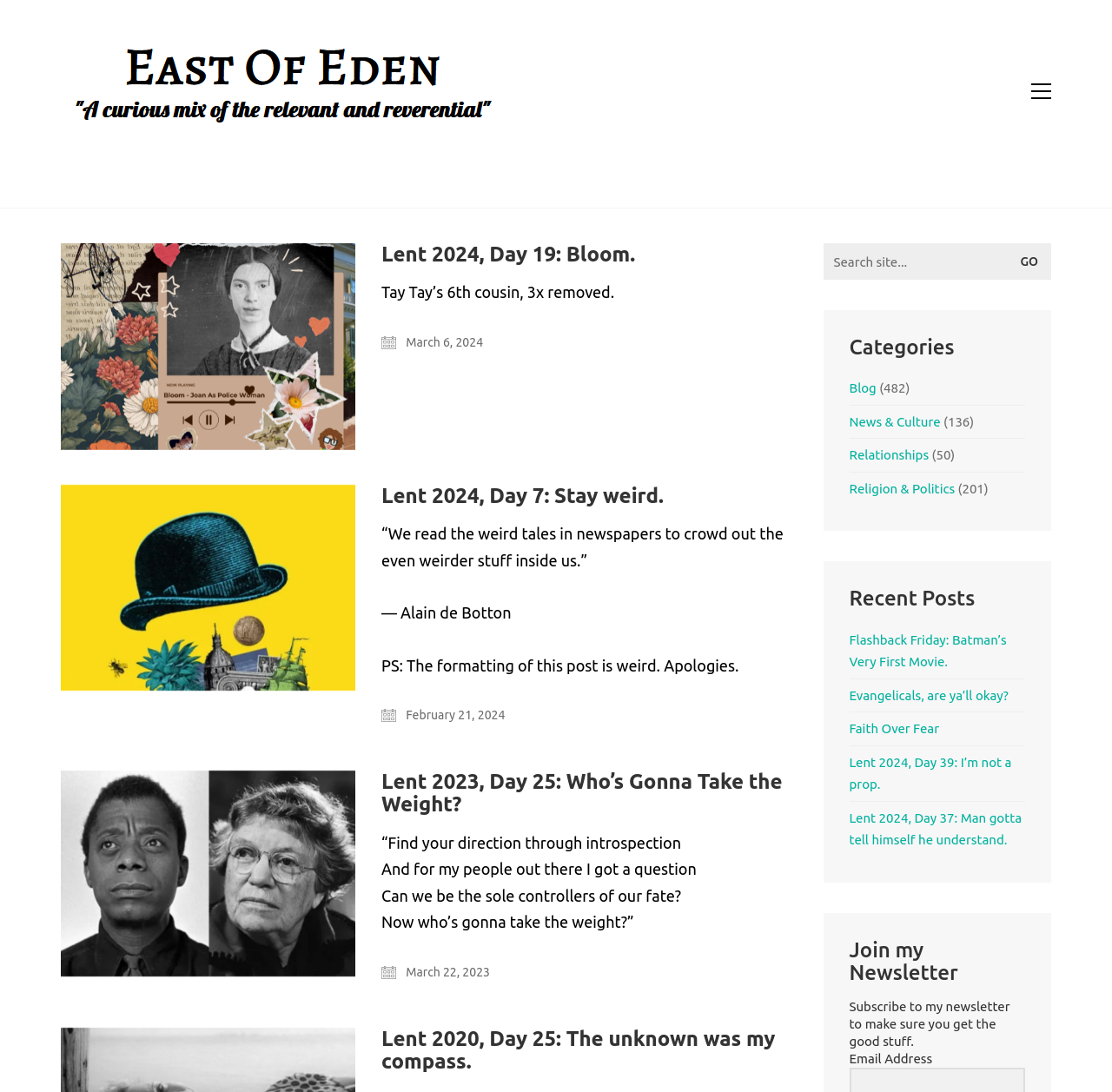What is the date of the second post?
Provide a detailed and well-explained answer to the question.

I looked at the StaticText elements and found the date 'February 21, 2024' which is associated with the second post.